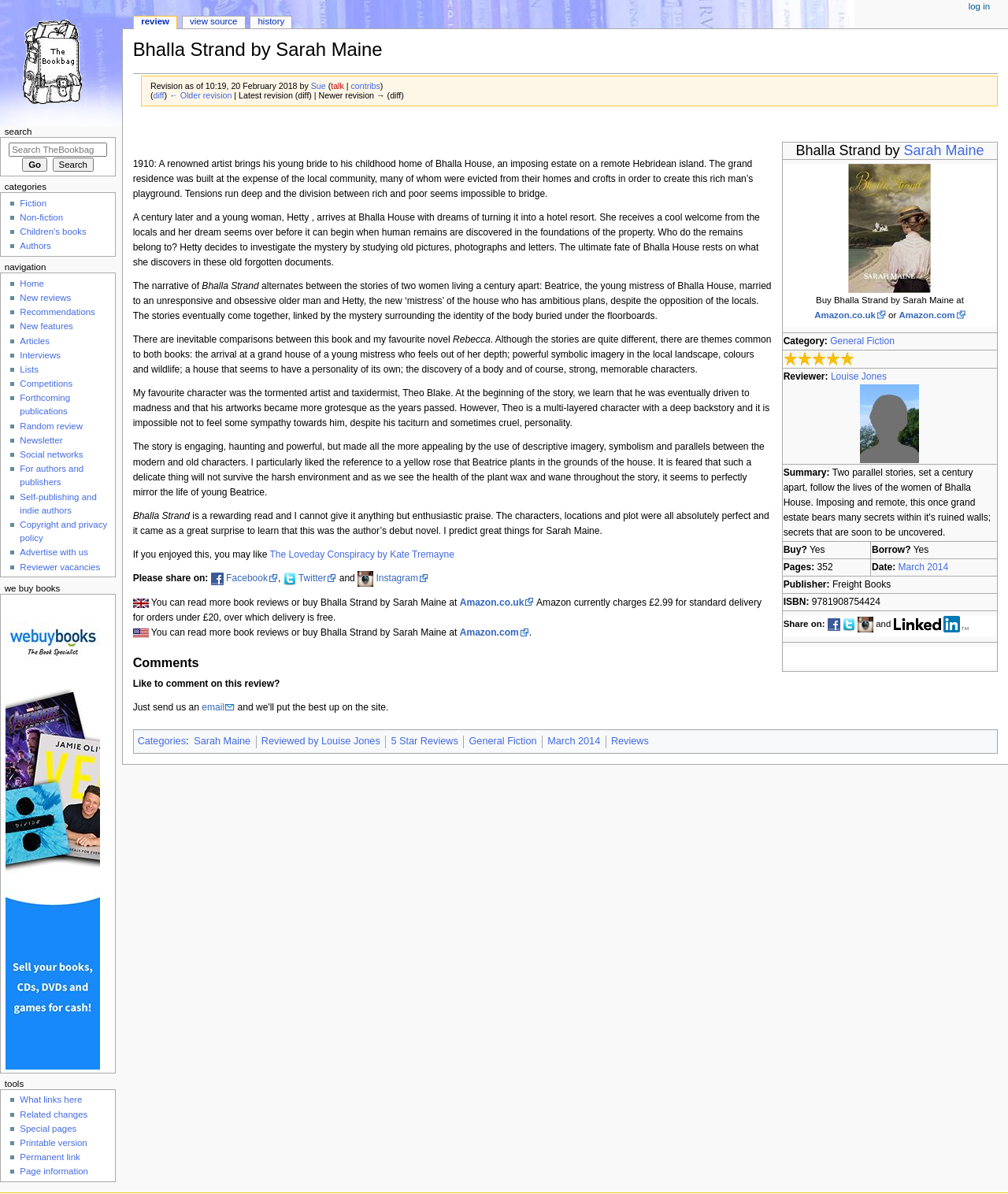Please give the bounding box coordinates of the area that should be clicked to fulfill the following instruction: "Buy Bhalla Strand by Sarah Maine at Amazon.co.uk". The coordinates should be in the format of four float numbers from 0 to 1, i.e., [left, top, right, bottom].

[0.808, 0.26, 0.879, 0.268]